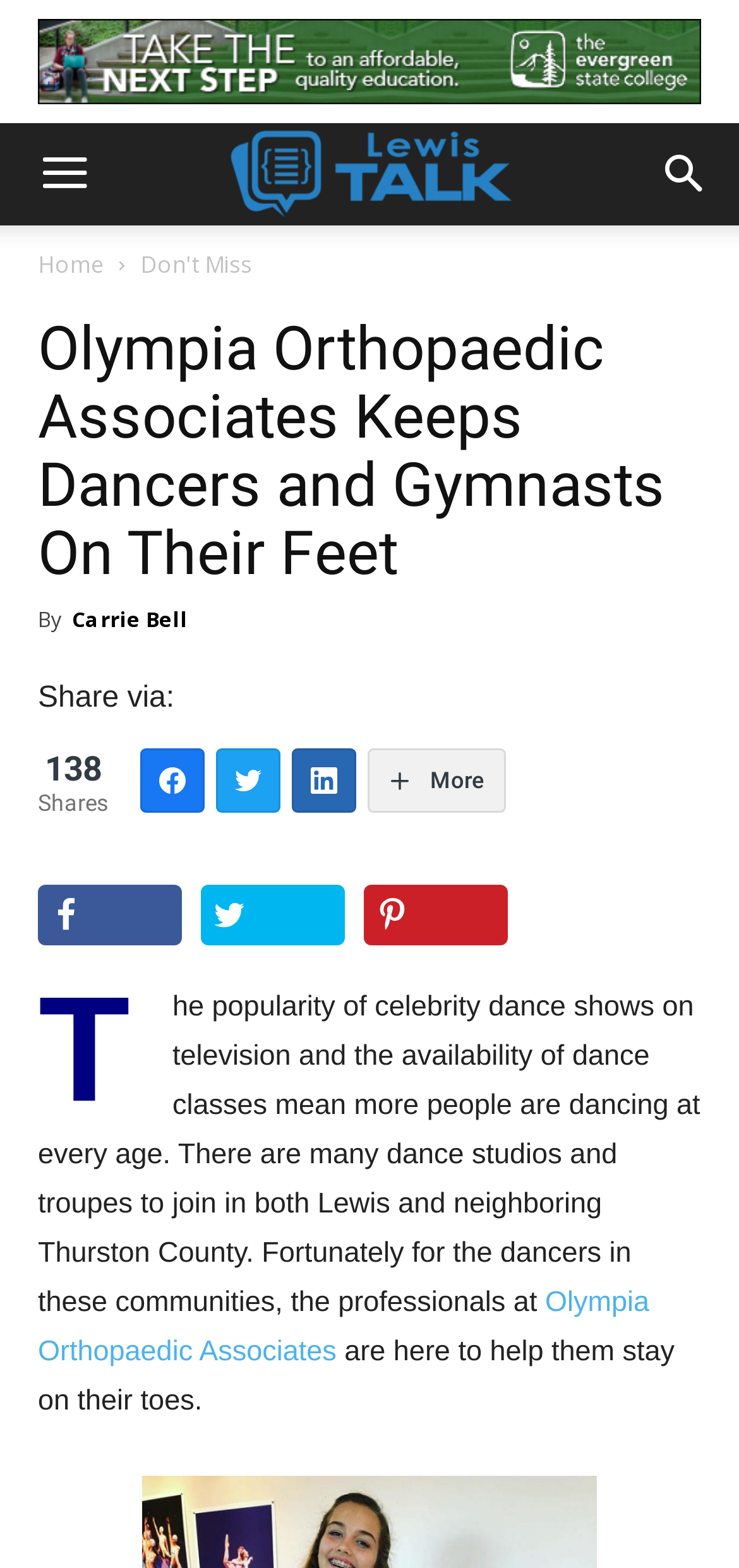Locate and generate the text content of the webpage's heading.

Olympia Orthopaedic Associates Keeps Dancers and Gymnasts On Their Feet